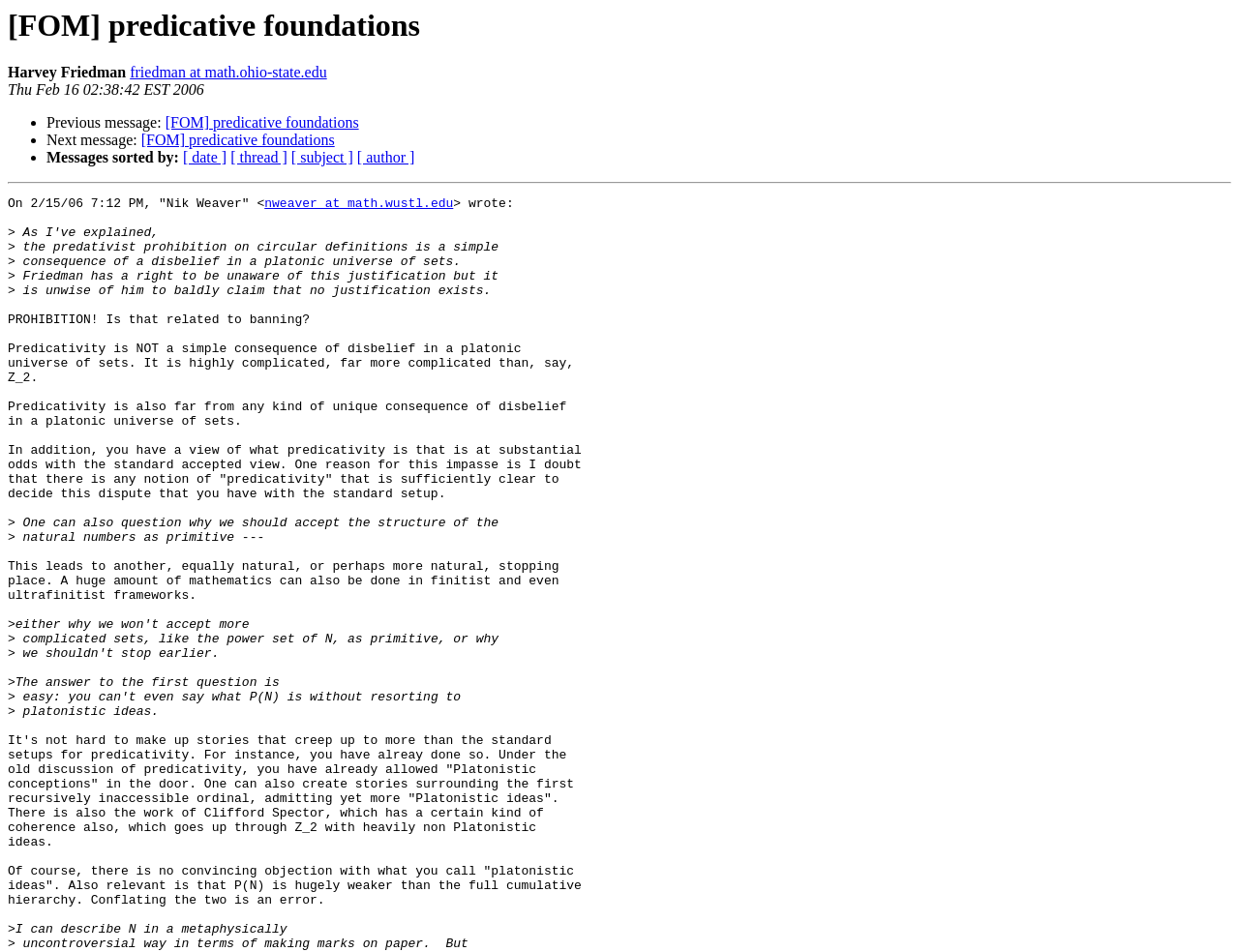Determine the bounding box coordinates of the clickable area required to perform the following instruction: "View next message". The coordinates should be represented as four float numbers between 0 and 1: [left, top, right, bottom].

[0.114, 0.139, 0.27, 0.156]